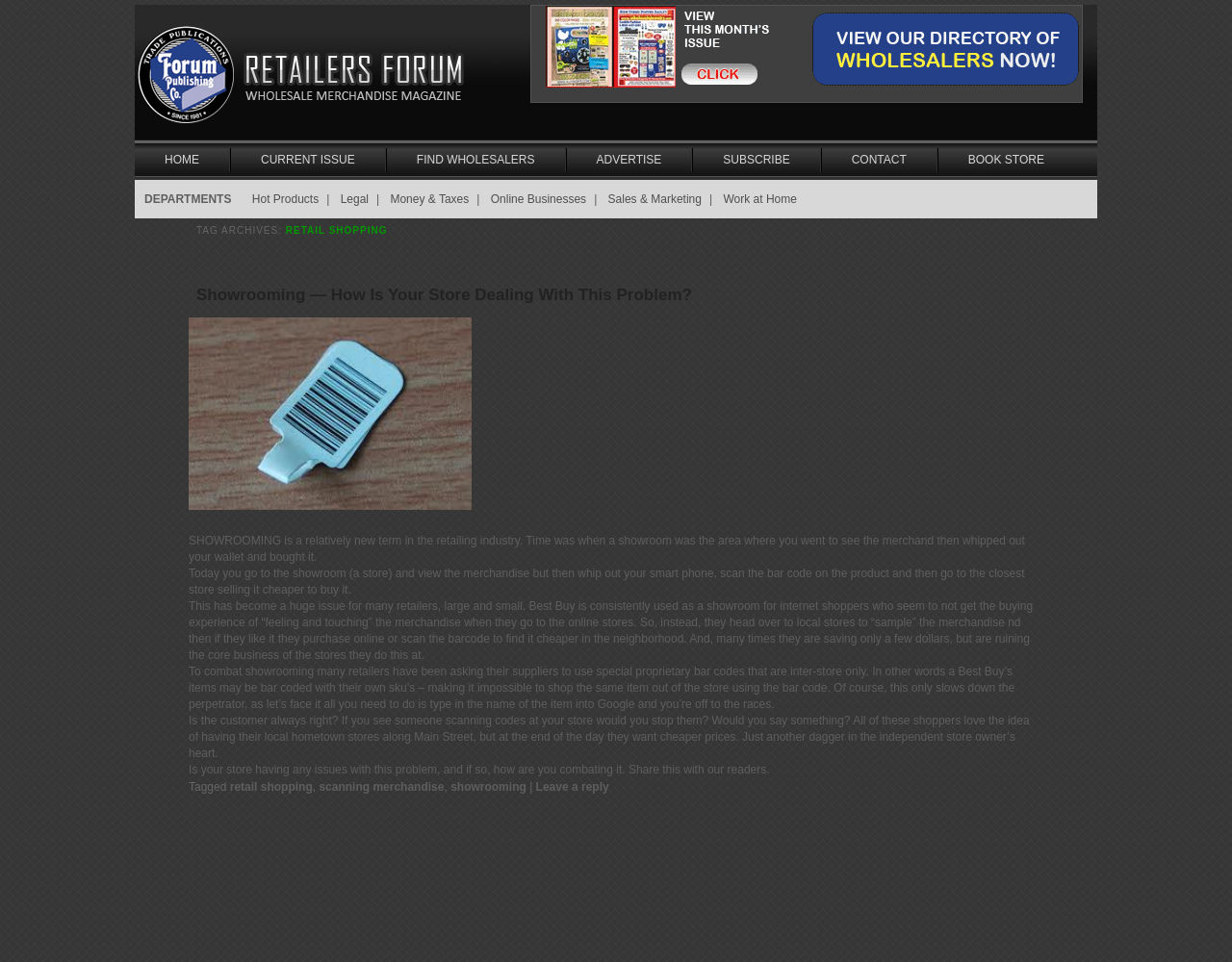Give an extensive and precise description of the webpage.

The webpage is a retail shopping forum that offers wholesale merchandise sources for retail stores, flea market vendors, and online/eBay stores. At the top of the page, there are several links to different sections of the website, including "HOME", "CURRENT ISSUE", "FIND WHOLESALERS", "ADVERTISE", "SUBSCRIBE", "CONTACT", and "BOOK STORE". Below these links, there is a section labeled "DEPARTMENTS" with links to various topics such as "Hot Products", "Legal", "Money & Taxes", "Online Businesses", "Sales & Marketing", and "Work at Home".

The main content of the page is an article titled "Showrooming — How Is Your Store Dealing With This Problem?" which discusses the issue of customers using physical stores as showrooms to view products before buying them online at a cheaper price. The article is accompanied by an image and several paragraphs of text that explain the problem and its impact on retailers.

At the bottom of the page, there is a footer section with links to related tags, including "retail shopping", "scanning merchandise", and "showrooming". There is also a link to leave a reply to the article. Overall, the webpage appears to be a resource for retailers to discuss and address the issue of showrooming.